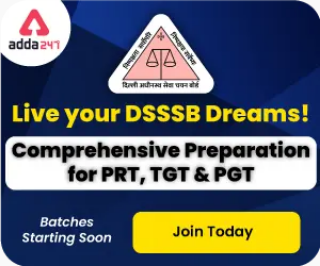Offer a detailed caption for the image presented.

The image promotes a preparation course offered by ADDA247, focusing on DSSSB (Delhi Subordinate Services Selection Board) exams. The vibrant banner encourages potential candidates to realize their aspirations by emphasizing "Live your DSSSB Dreams!" It highlights comprehensive preparation tailored for various teaching positions, namely PRT (Primary Teacher), TGT (Trained Graduate Teacher), and PGT (Post Graduate Teacher). The call to action, "Join Today," invites interested individuals to enroll, while the note on "Batches Starting Soon" creates a sense of urgency to take part in these opportunities for educational advancement. The design features the official logo and a blue background, enhancing visibility and engagement.